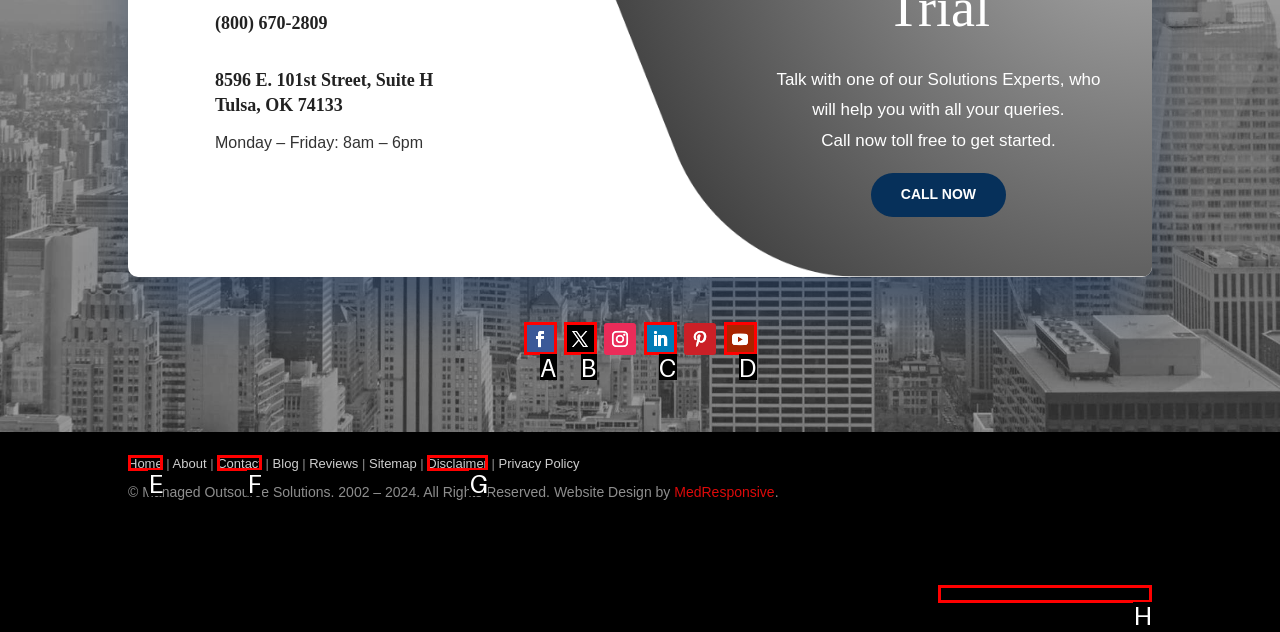Which UI element should be clicked to perform the following task: Visit the Home page? Answer with the corresponding letter from the choices.

E